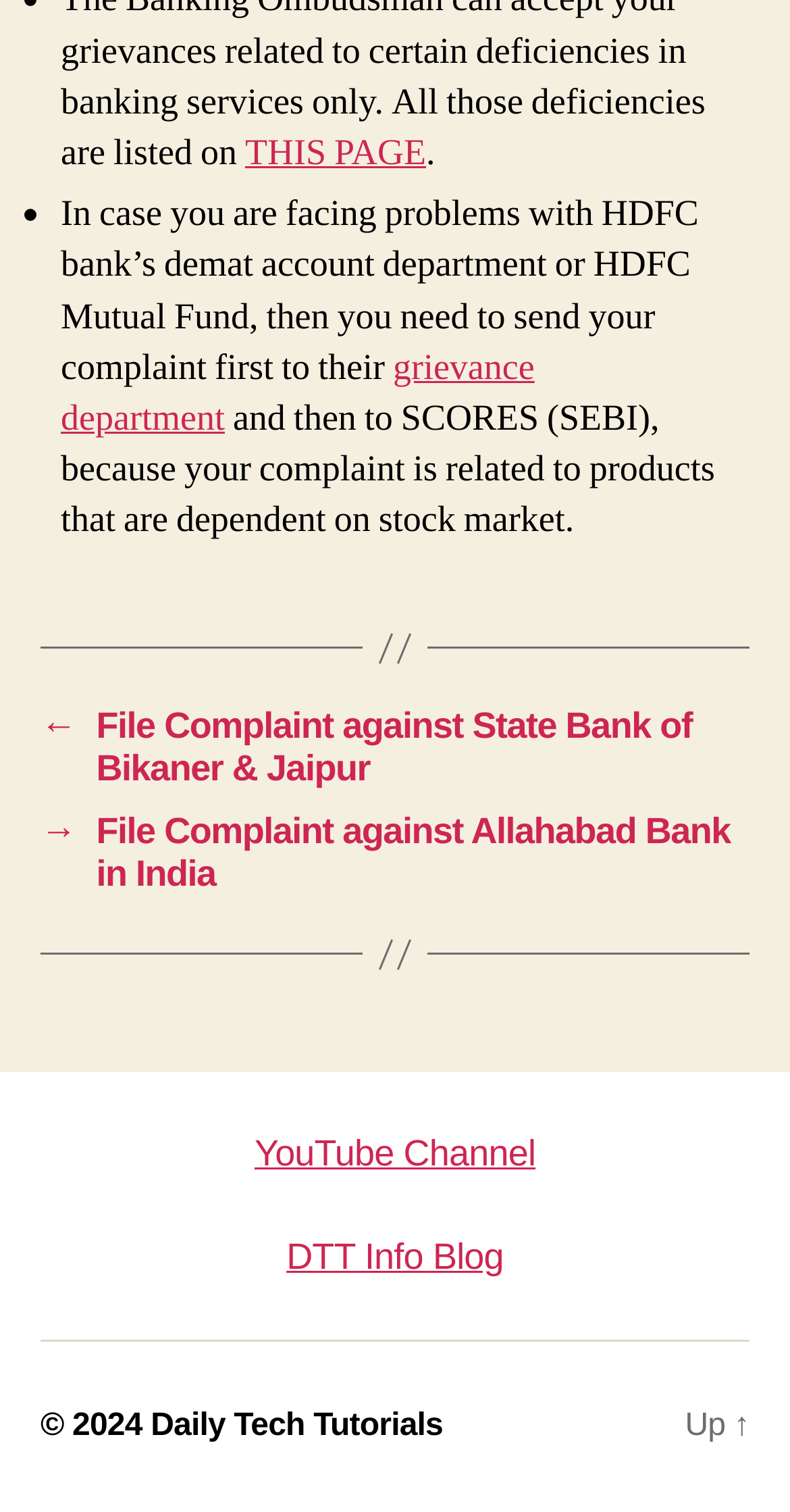Provide a short answer using a single word or phrase for the following question: 
What is the name of the blog mentioned on the webpage?

DTT Info Blog